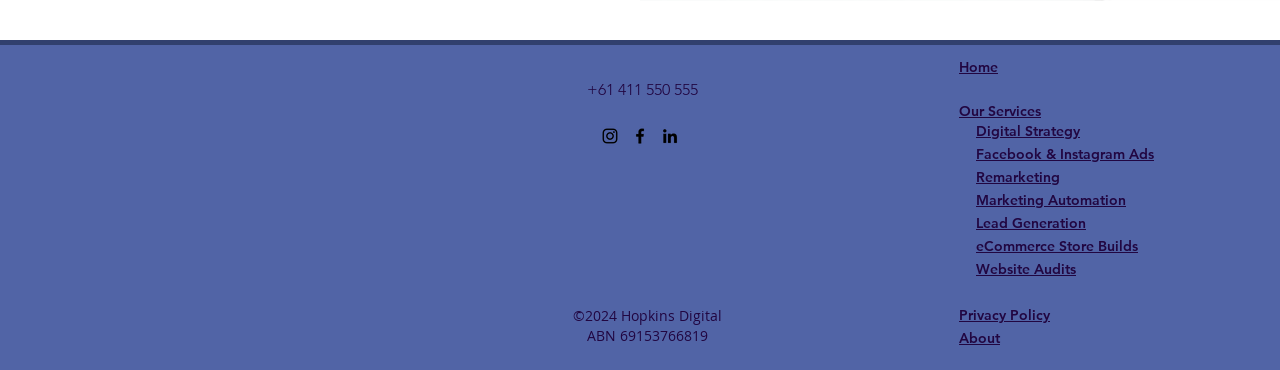Please identify the bounding box coordinates of the area that needs to be clicked to follow this instruction: "View Privacy Policy".

[0.749, 0.826, 0.82, 0.875]